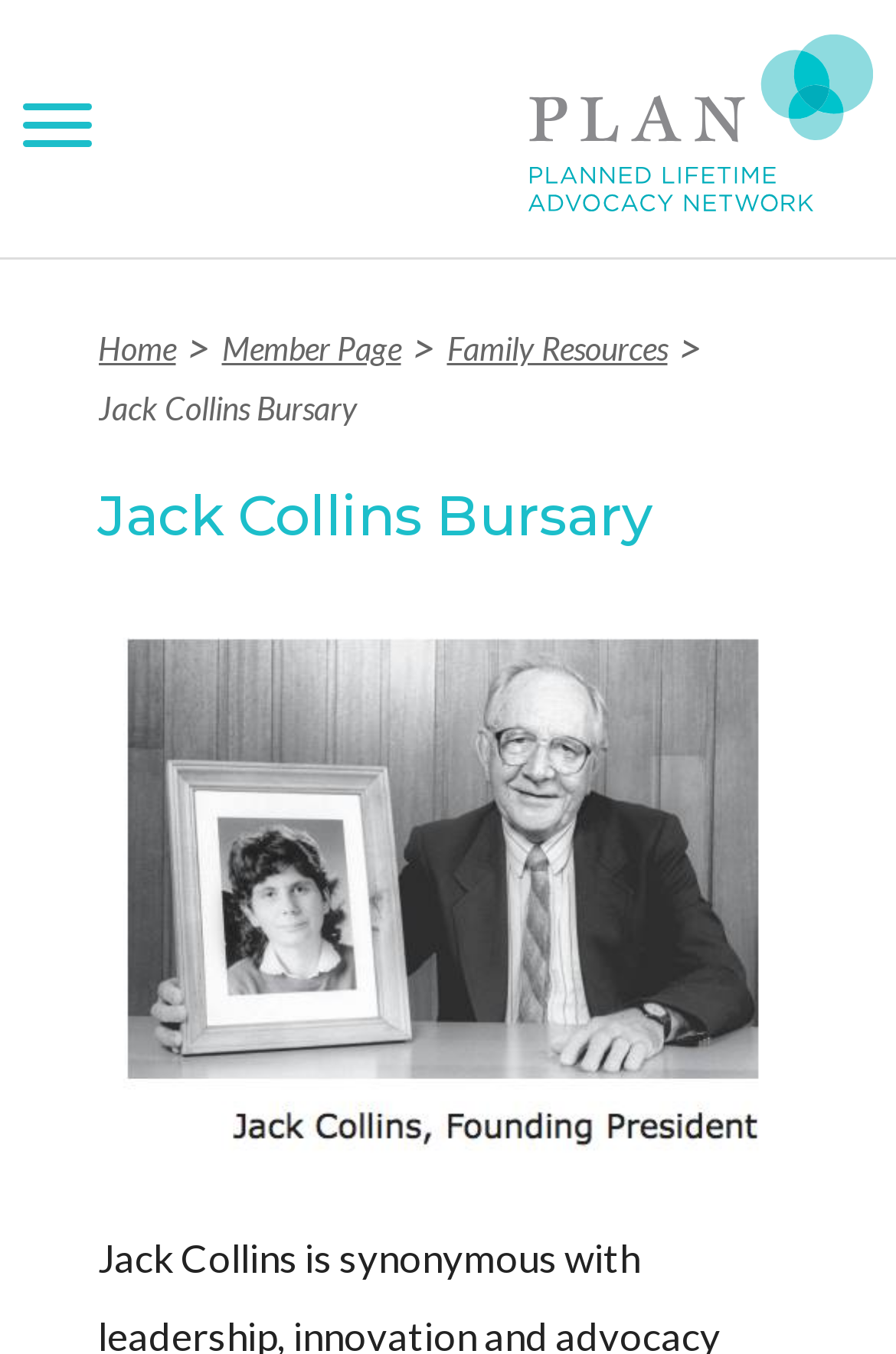How many links are there in the top navigation menu?
Respond with a short answer, either a single word or a phrase, based on the image.

9